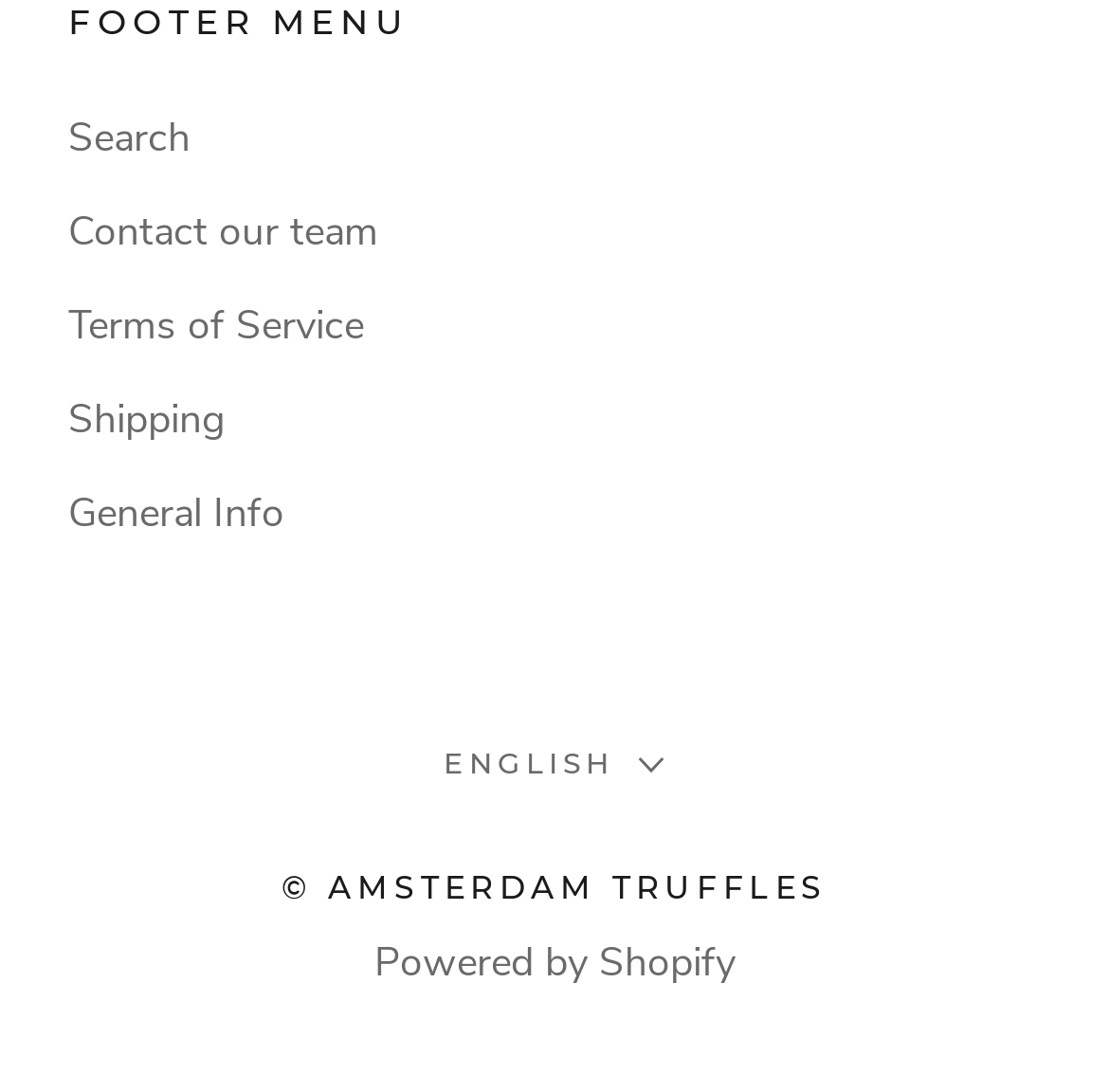Is the language selection menu expanded?
Look at the image and respond to the question as thoroughly as possible.

The language selection menu is not expanded, as indicated by the 'expanded: False' property of the button 'ENGLISH' which has a popup menu.